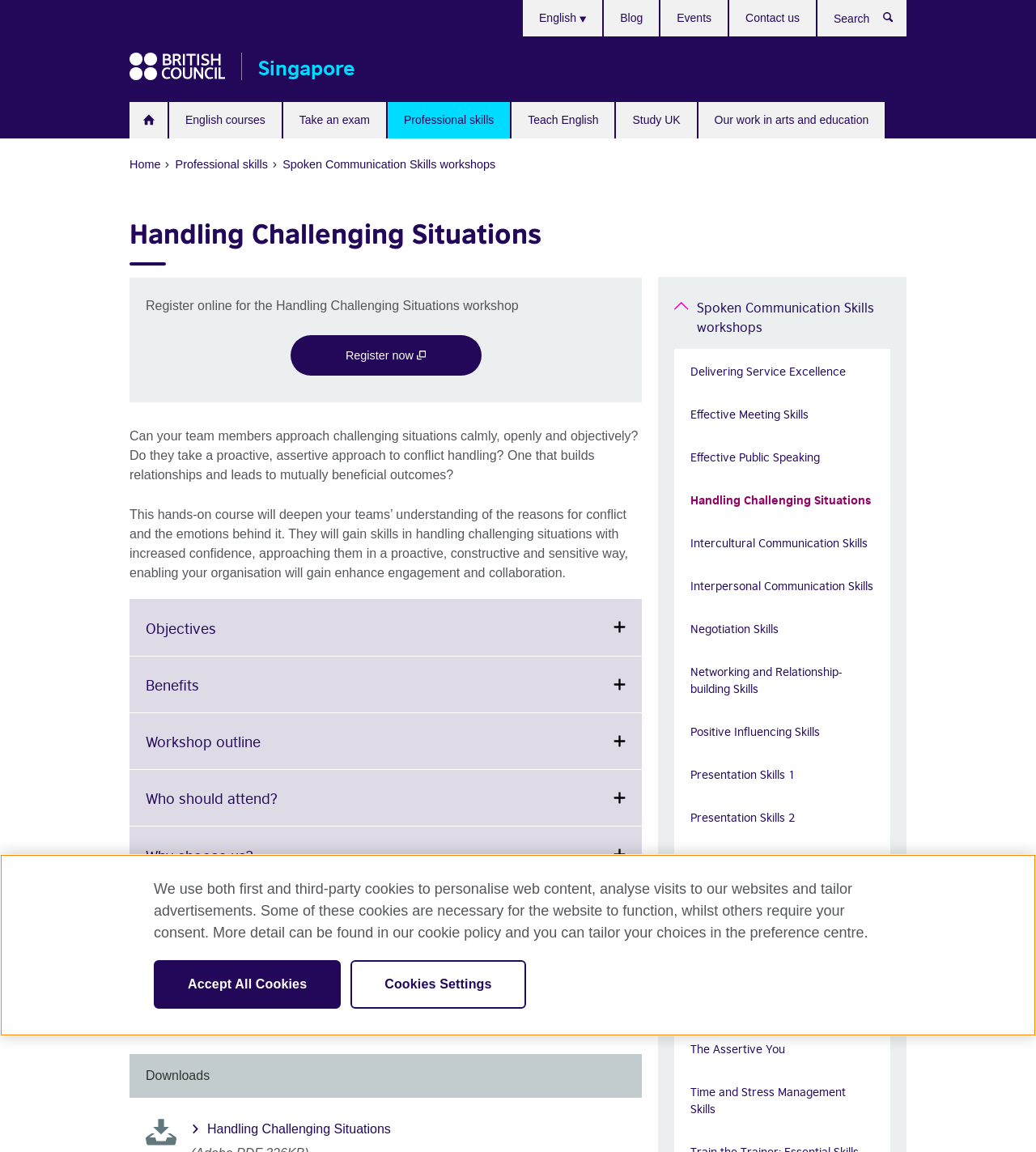Please determine the bounding box coordinates of the element's region to click for the following instruction: "Click the 'Spoken Communication Skills workshops' link".

[0.273, 0.135, 0.481, 0.15]